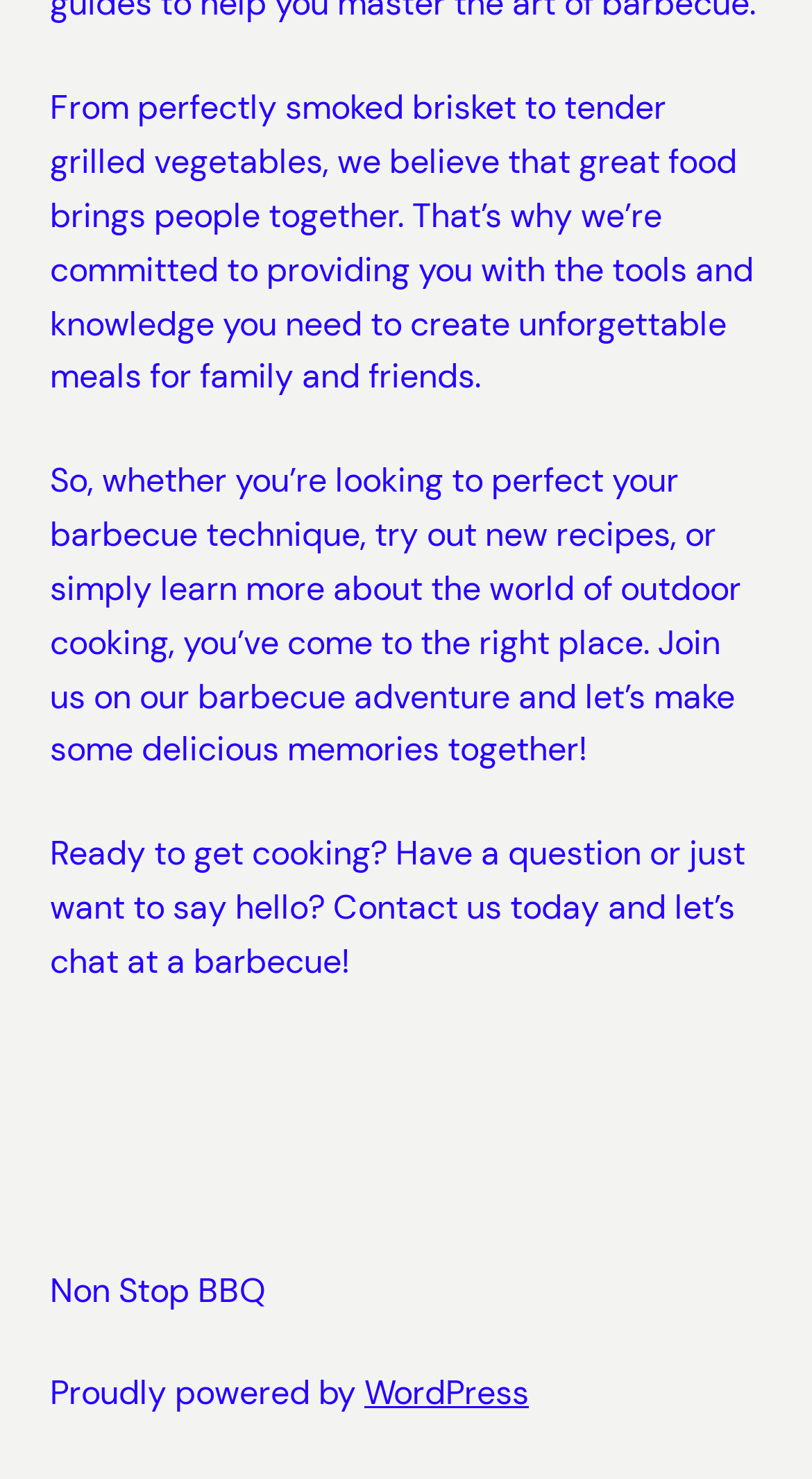What is the purpose of this website?
Using the information from the image, provide a comprehensive answer to the question.

The purpose of this website is to provide users with the tools and knowledge they need to create unforgettable meals, as stated in the text '...we’re committed to providing you with the tools and knowledge you need to create unforgettable meals for family and friends.' This suggests that the website will offer recipes, cooking techniques, and other resources for outdoor cooking.